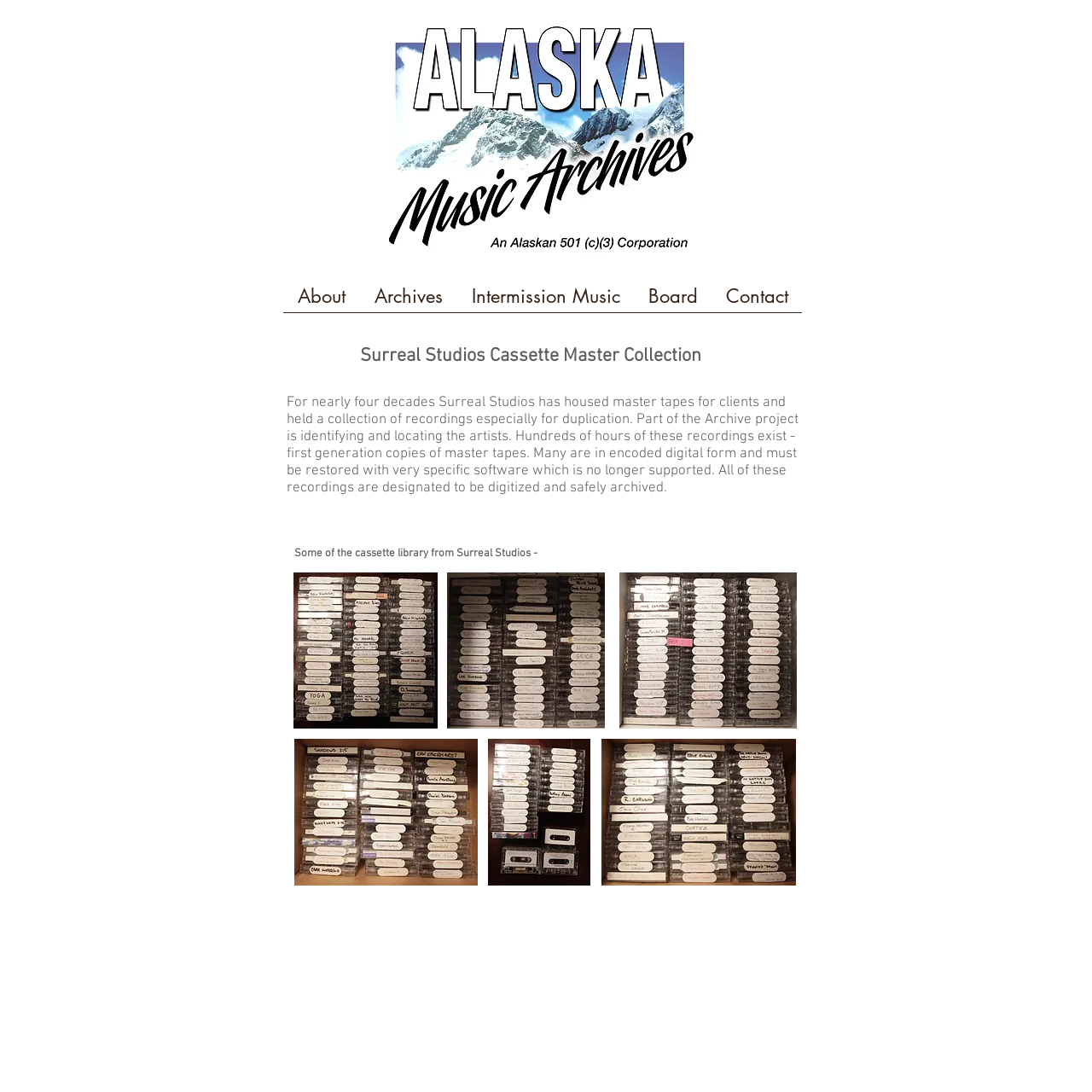Answer the question briefly using a single word or phrase: 
What is the name of the studio being described?

Surreal Studios